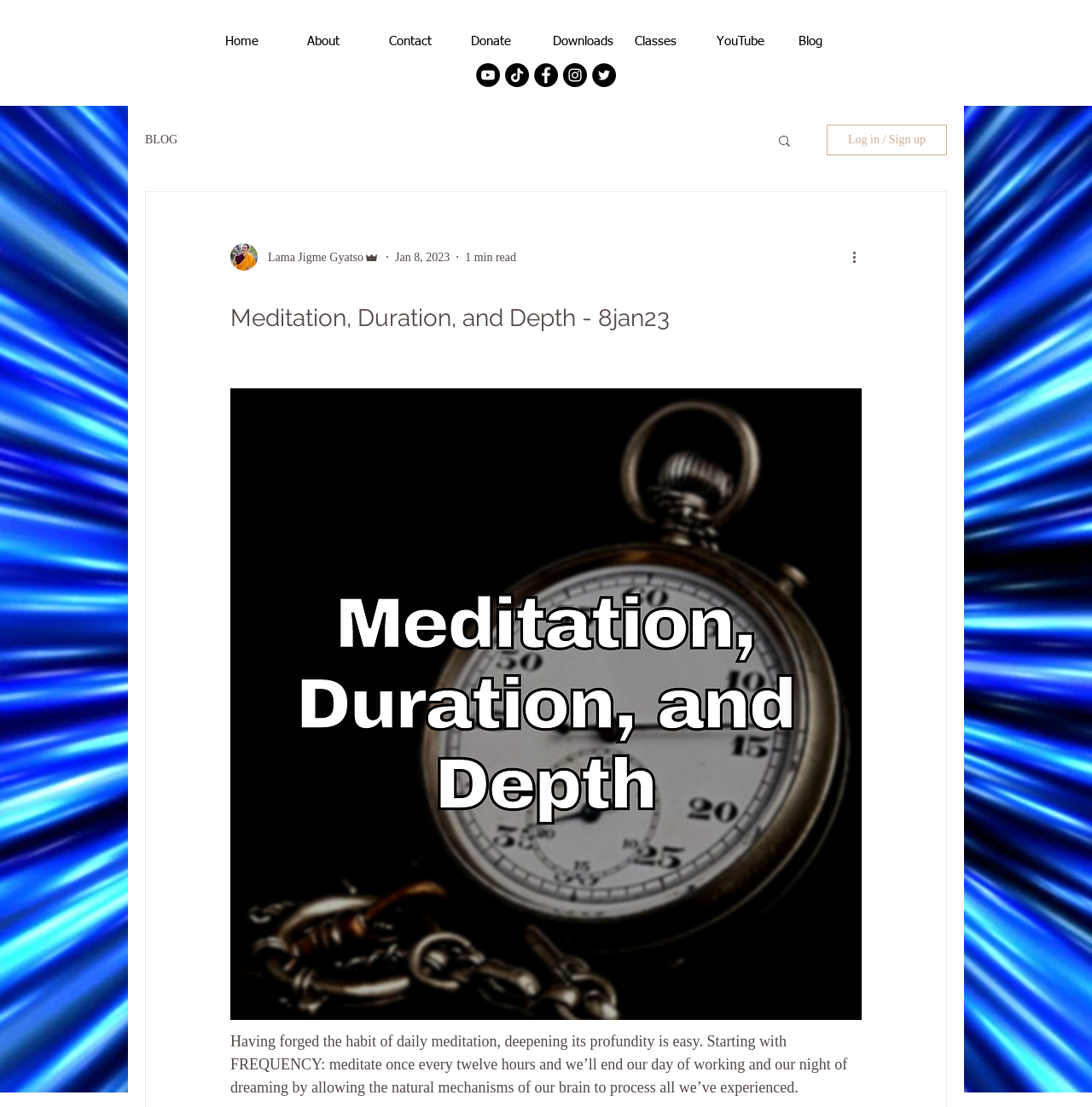Please provide a one-word or phrase answer to the question: 
What is the author's name?

Lama Jigme Gyatso